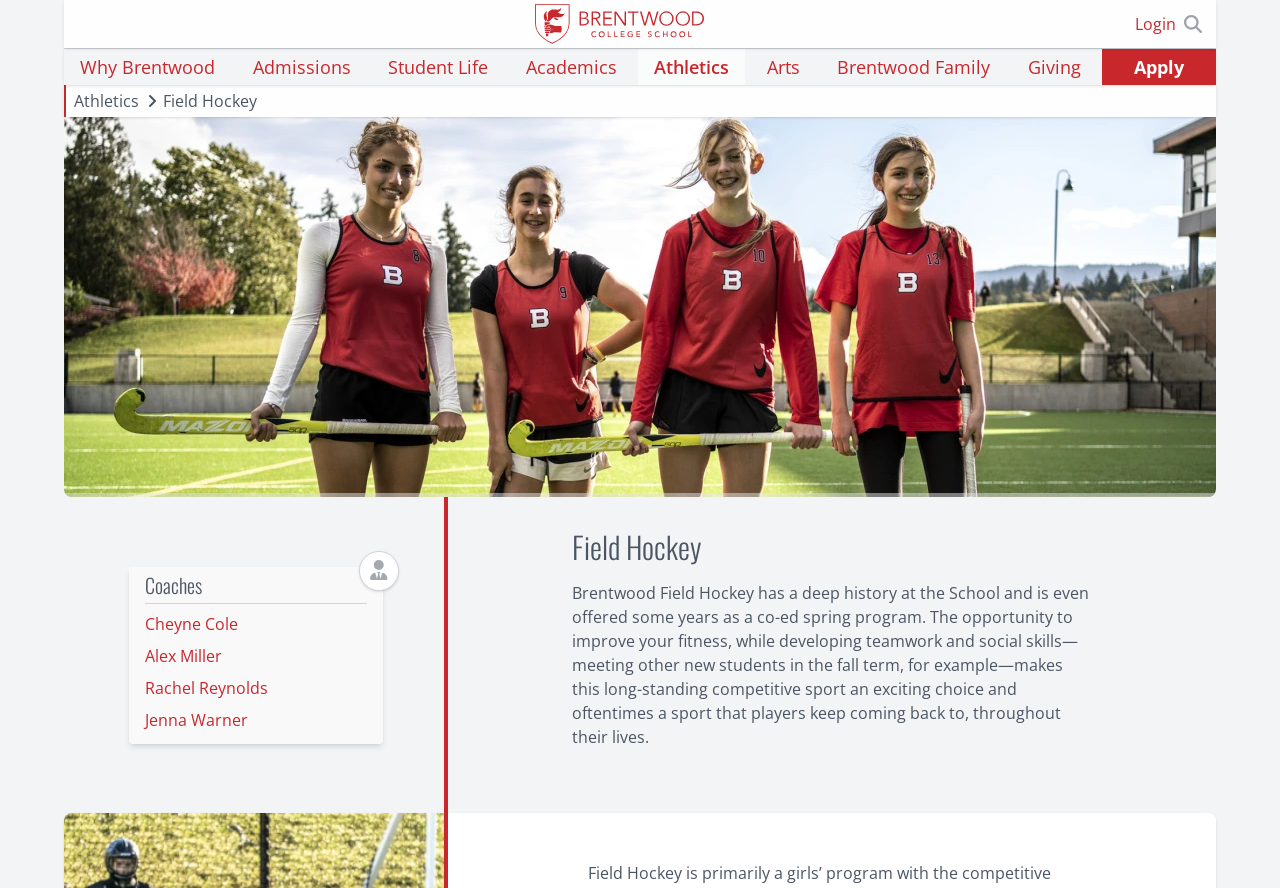What sport is featured on this webpage?
Use the screenshot to answer the question with a single word or phrase.

Field Hockey